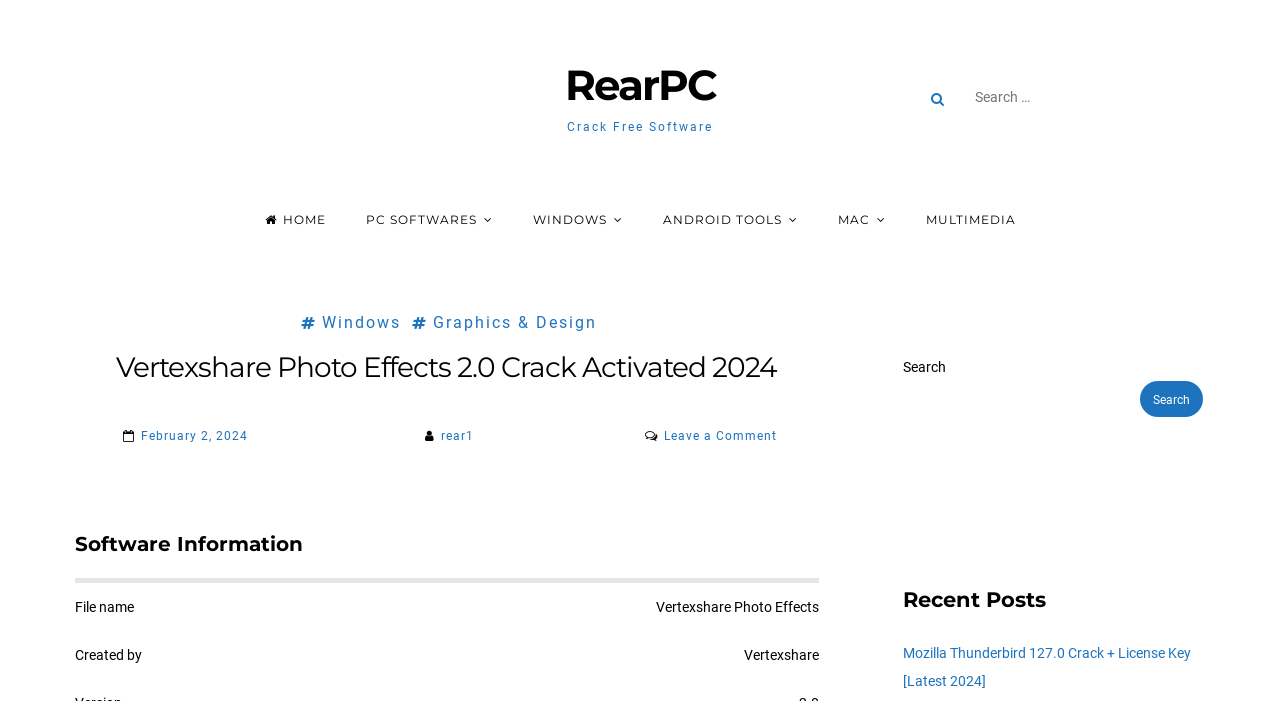What is the date of the post?
Provide a detailed and extensive answer to the question.

The date of the post can be found near the top of the page, where it is listed as 'February 2, 2024'.